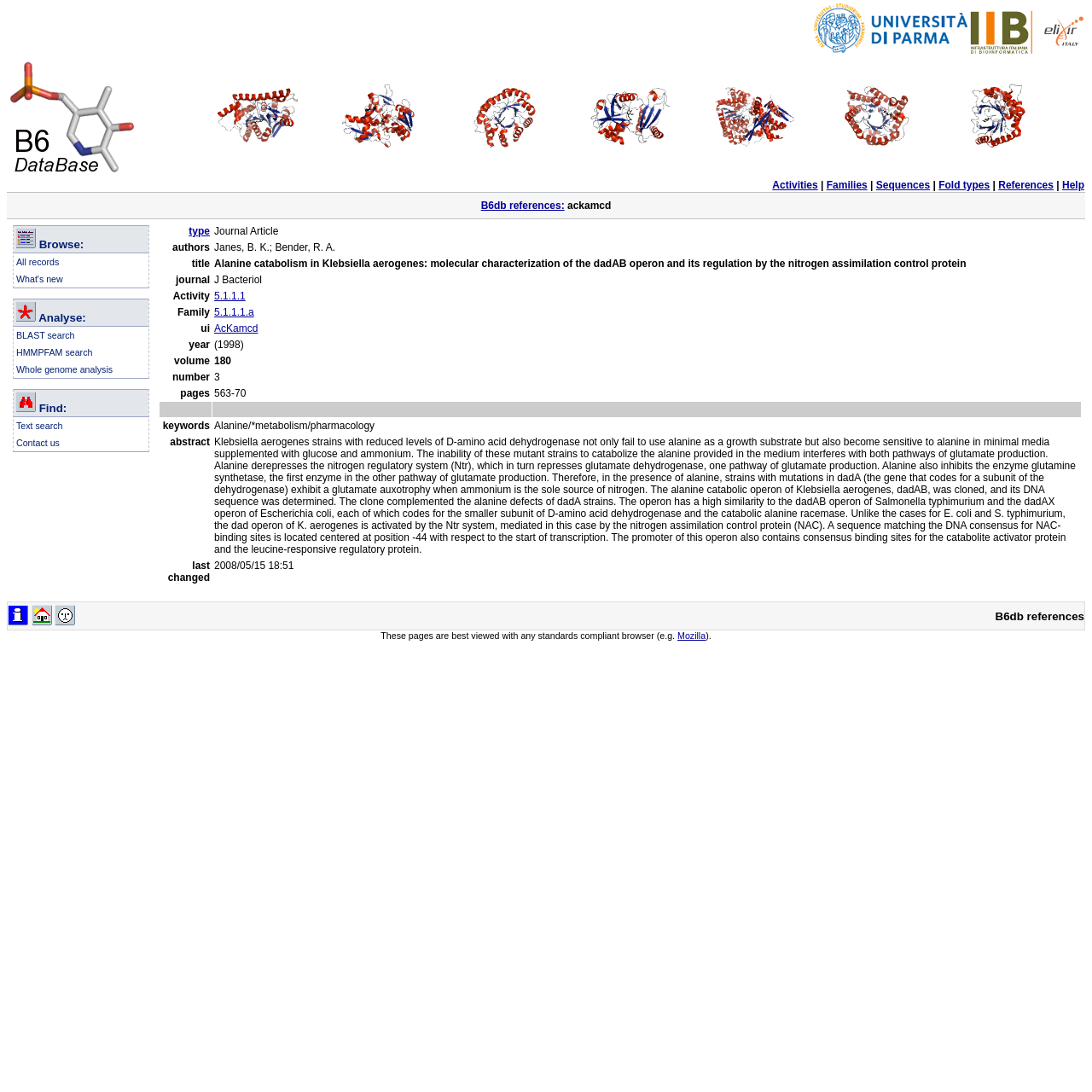Find the bounding box coordinates of the area that needs to be clicked in order to achieve the following instruction: "Click on the 'Activities' link". The coordinates should be specified as four float numbers between 0 and 1, i.e., [left, top, right, bottom].

[0.707, 0.164, 0.749, 0.175]